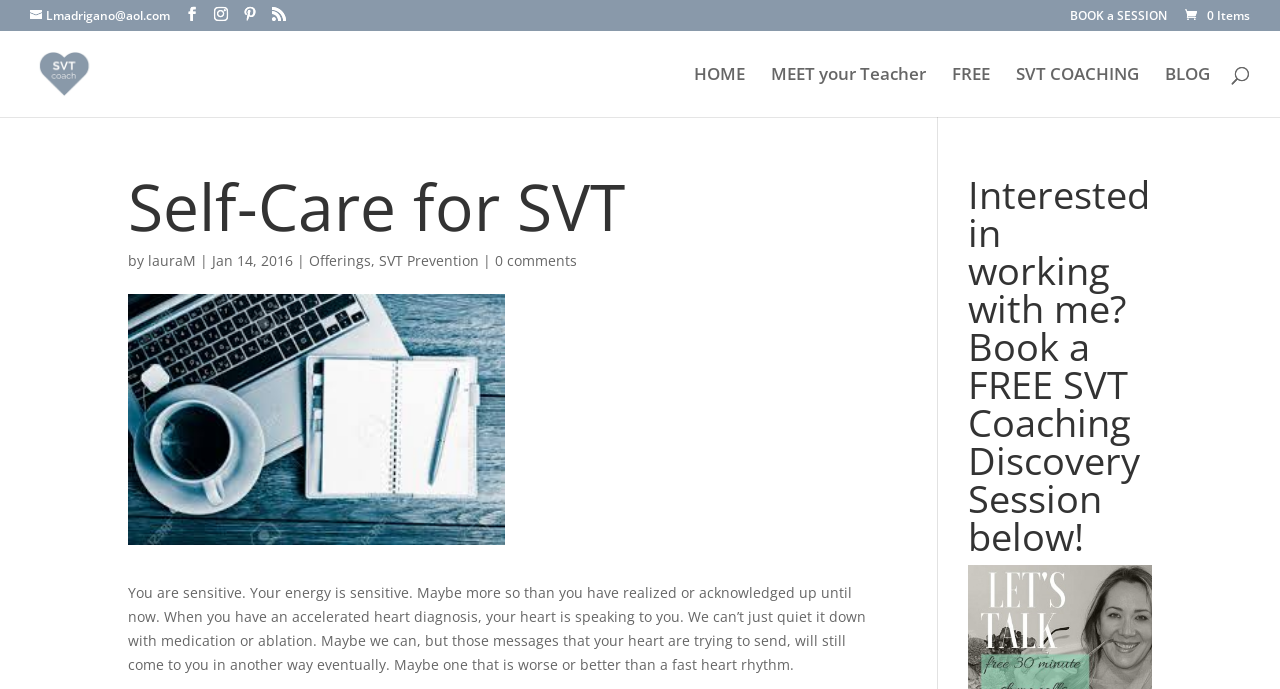Give a one-word or short phrase answer to the question: 
What is the topic of the article?

SVT self-care